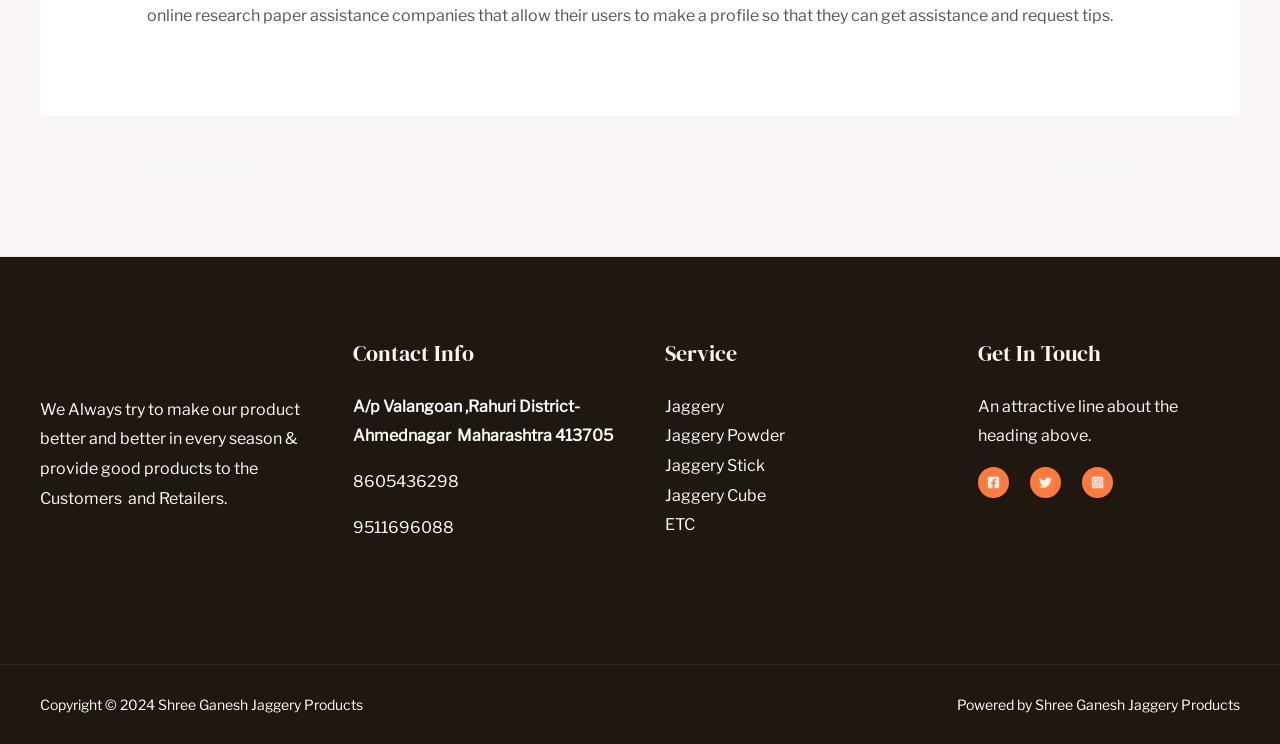Bounding box coordinates should be provided in the format (top-left x, top-left y, bottom-right x, bottom-right y) with all values between 0 and 1. Identify the bounding box for this UI element: ETC

[0.52, 0.693, 0.543, 0.718]